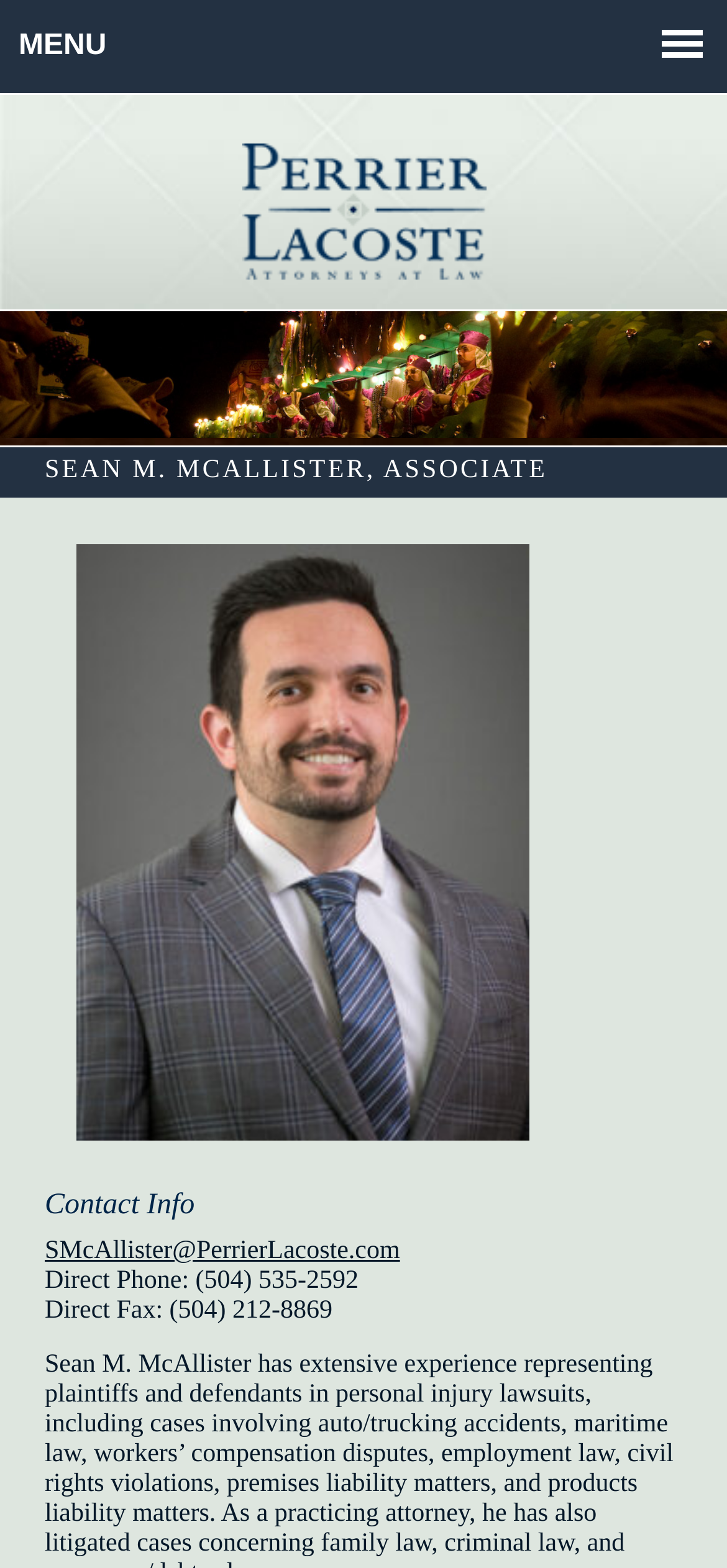Analyze and describe the webpage in a detailed narrative.

The webpage appears to be a profile page for Sean M. McAllister, an associate at Perrier & Lacoste, a nationally recognized AV-rated litigation defense law firm. 

At the top left corner, there is a "MENU" static text. On the top right corner, there is an unnamed link. Below the "MENU" text, there is a link to the law firm's homepage, accompanied by an image with the same name. 

A banner image spans the entire width of the page, located below the top navigation elements. 

The main content of the page is divided into two sections. On the left side, there is a heading with the associate's name, Sean M. McAllister, followed by a large image of him. 

On the right side, there is a "Contact Info" heading, which is followed by the associate's email address, direct phone number, and direct fax number.